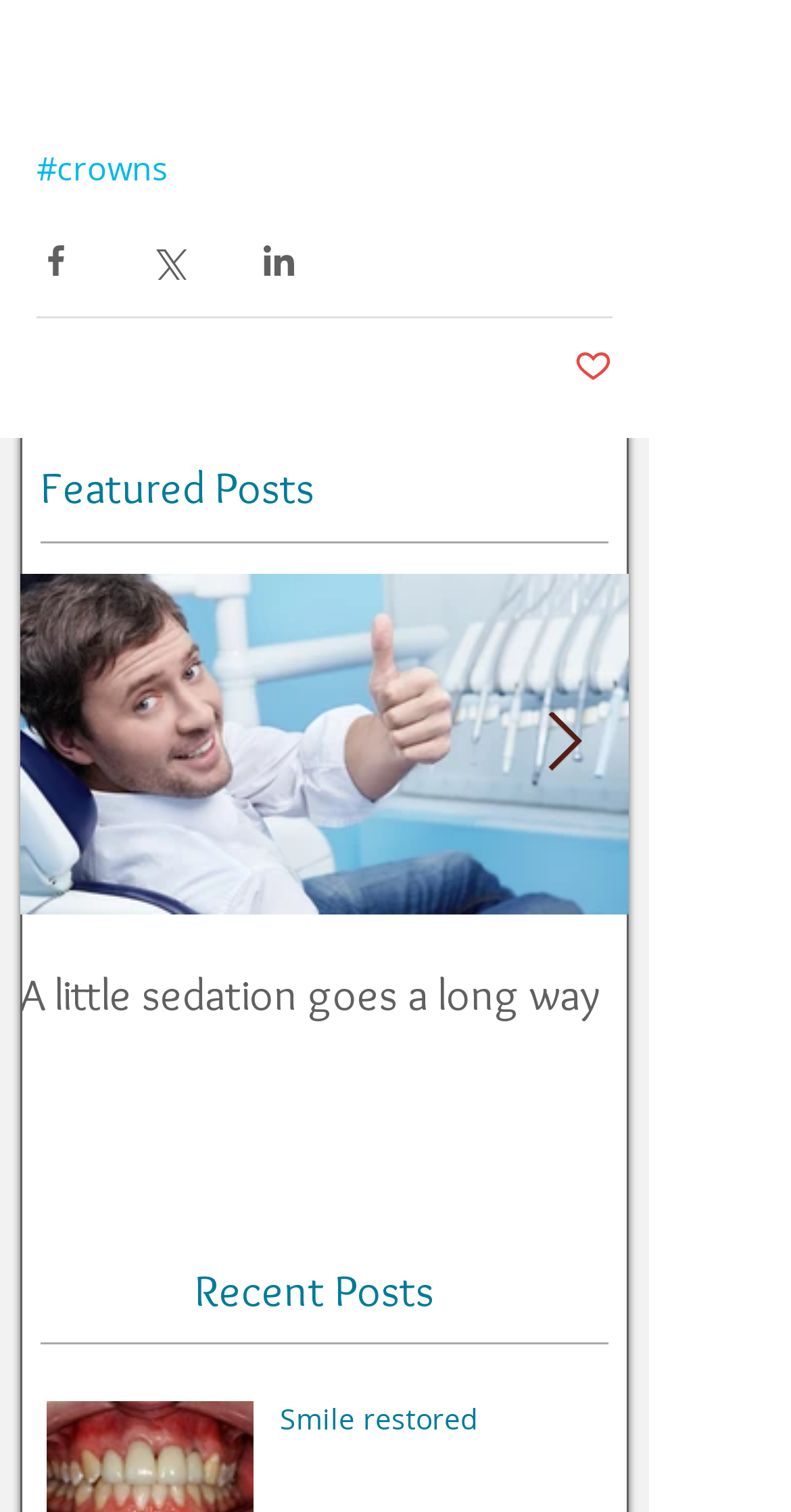Using the details from the image, please elaborate on the following question: What is the purpose of the 'Next Item' button?

The 'Next Item' button is likely used to navigate to the next post in the list, as it is placed at the bottom of the post list region and has an image element associated with it.